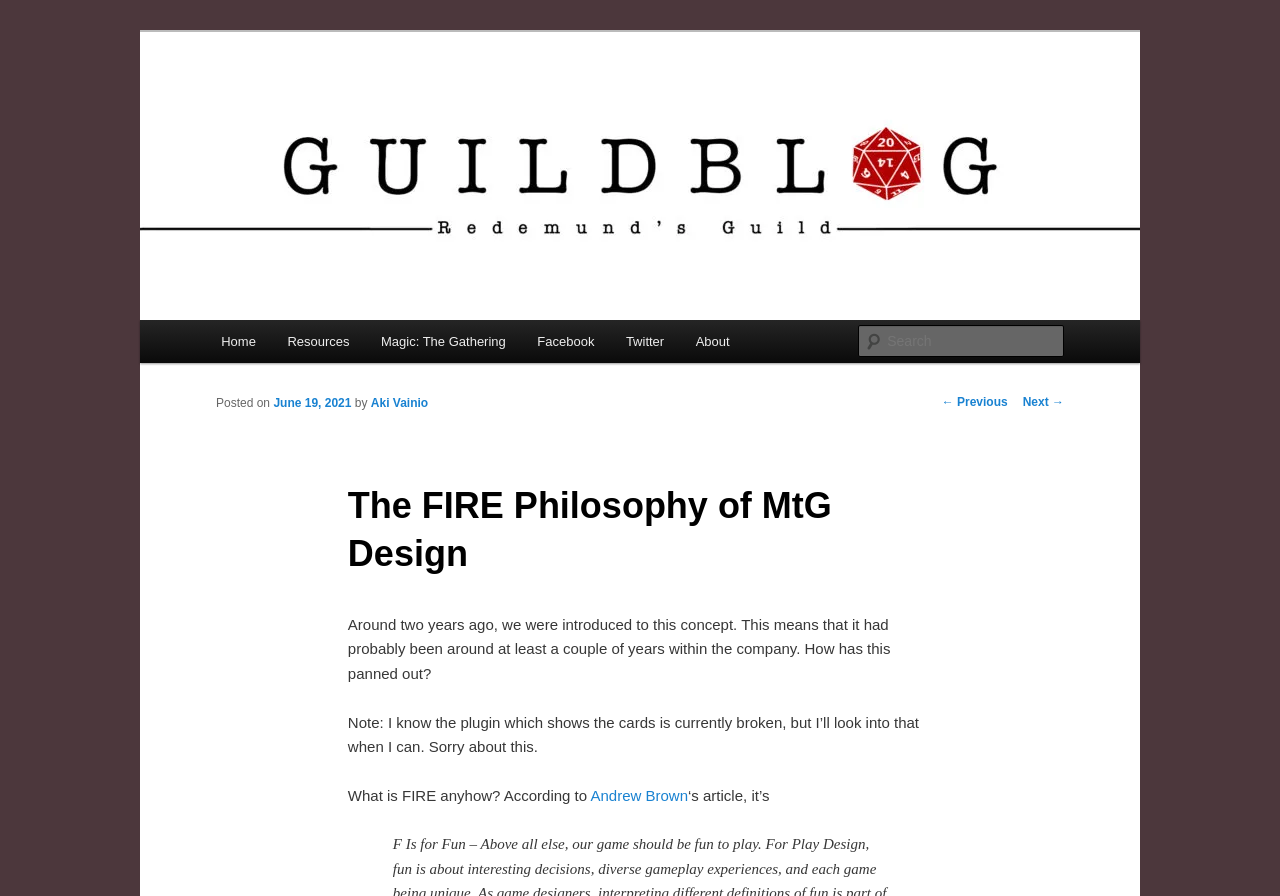Use a single word or phrase to answer the following:
What is the date of the post?

June 19, 2021